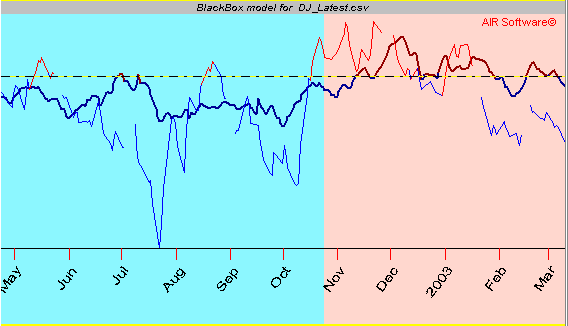Please provide a brief answer to the following inquiry using a single word or phrase:
What is the purpose of the dashed horizontal line?

Benchmark for performance